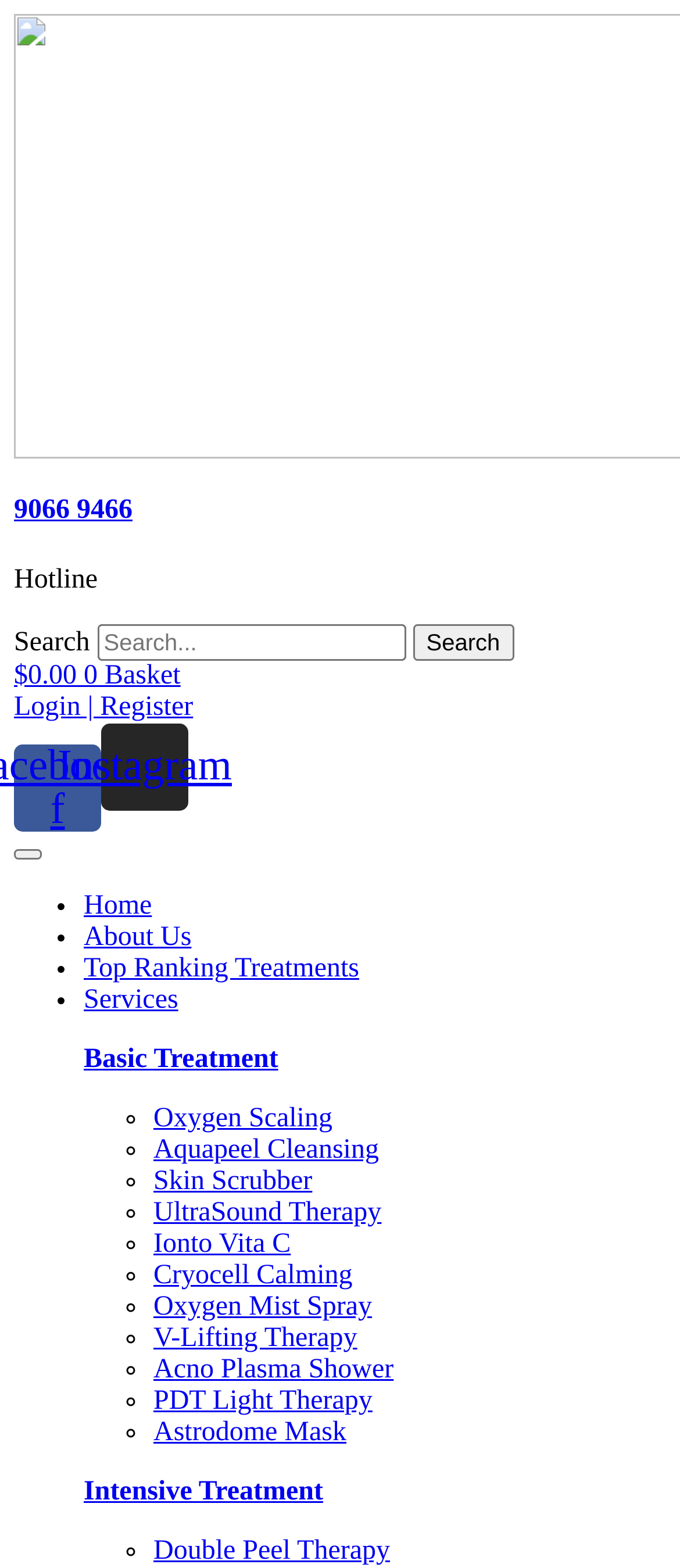Please identify the webpage's heading and generate its text content.

What Are The Types of Skin Allergies?